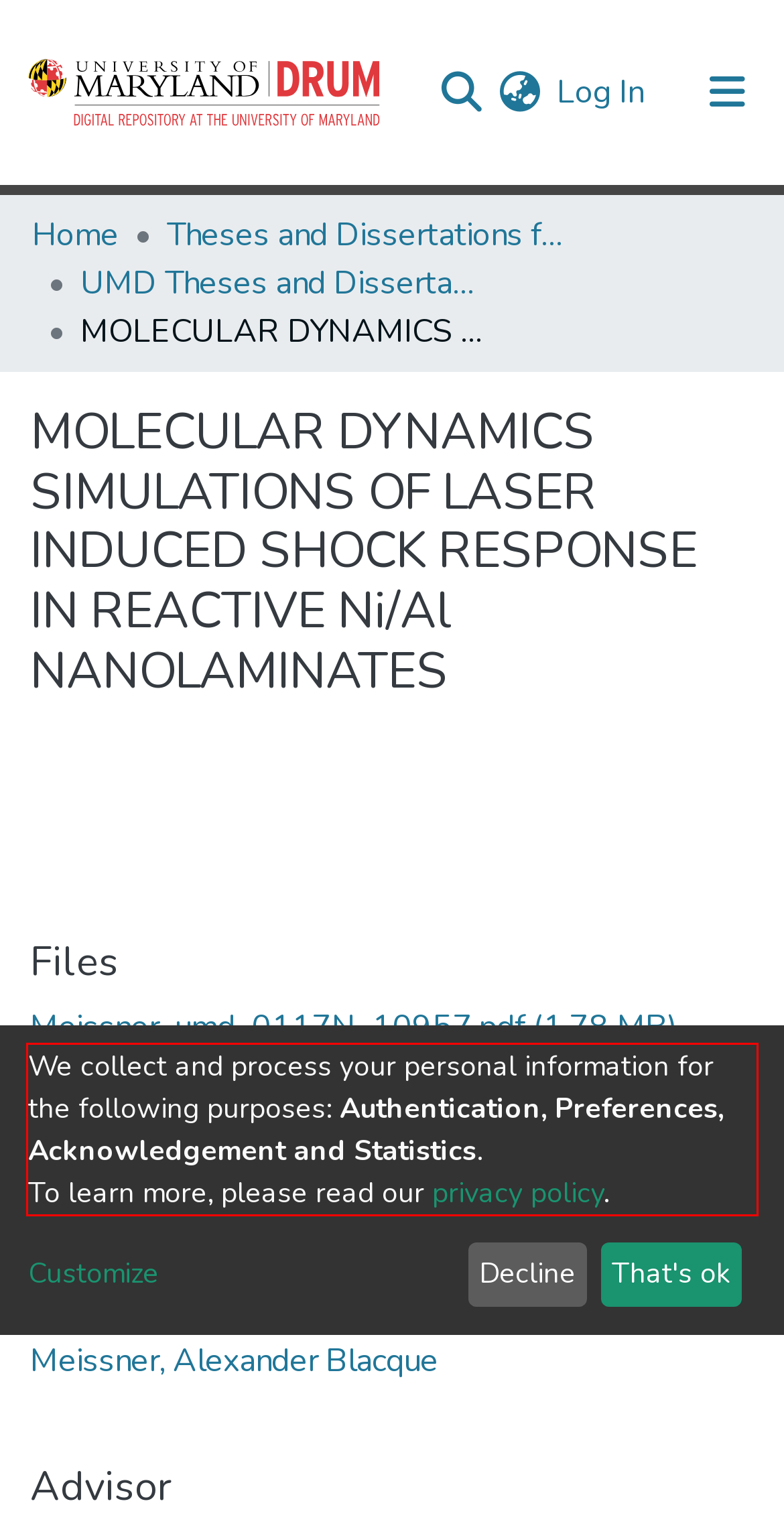Please examine the webpage screenshot containing a red bounding box and use OCR to recognize and output the text inside the red bounding box.

We collect and process your personal information for the following purposes: Authentication, Preferences, Acknowledgement and Statistics. To learn more, please read our privacy policy.